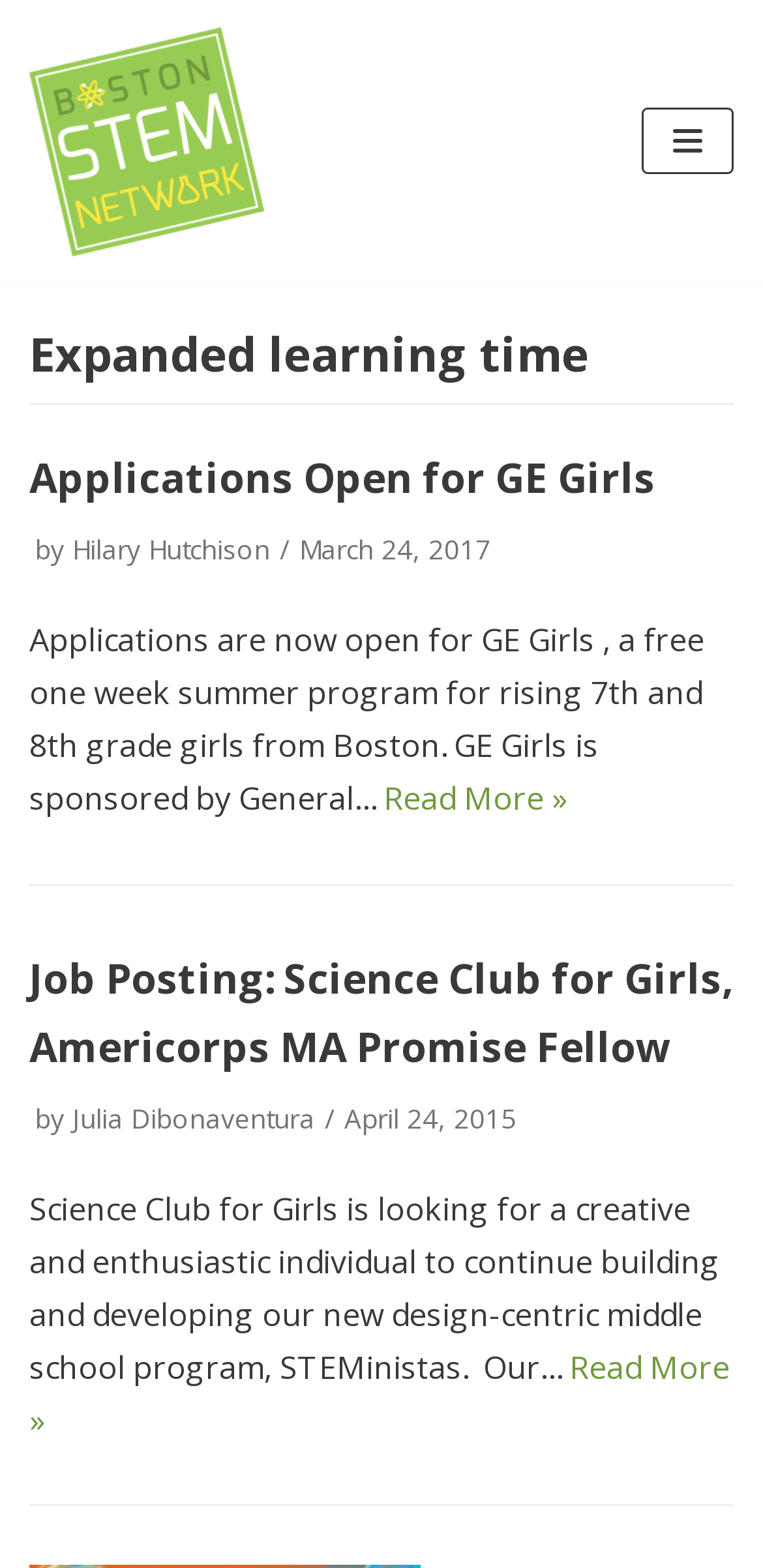Give a one-word or one-phrase response to the question:
What is the name of the network?

Boston STEM Network